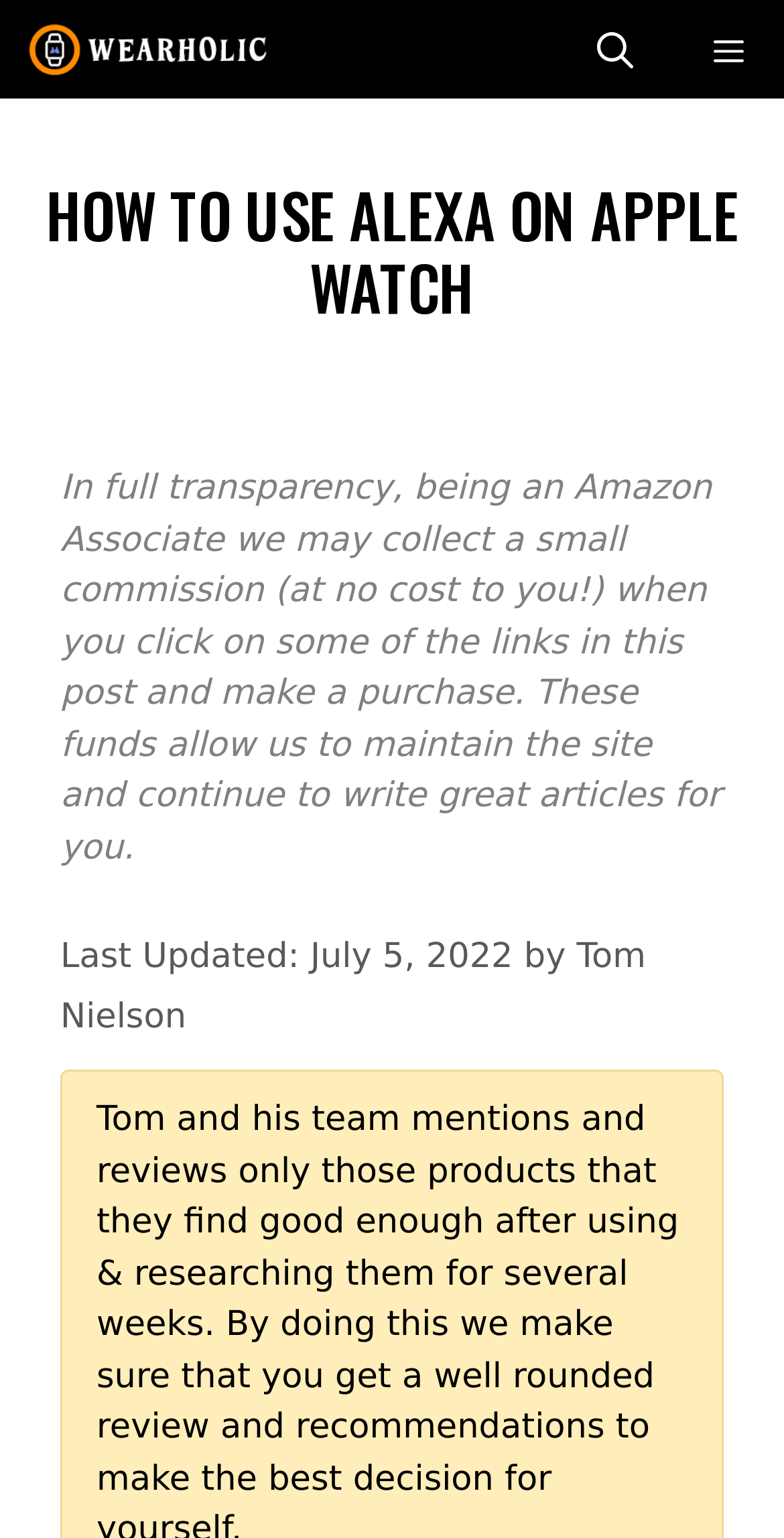What is the purpose of the button at the top right corner?
Give a comprehensive and detailed explanation for the question.

The button at the top right corner of the webpage is a menu button, which is not expanded by default. It controls the primary menu of the website.